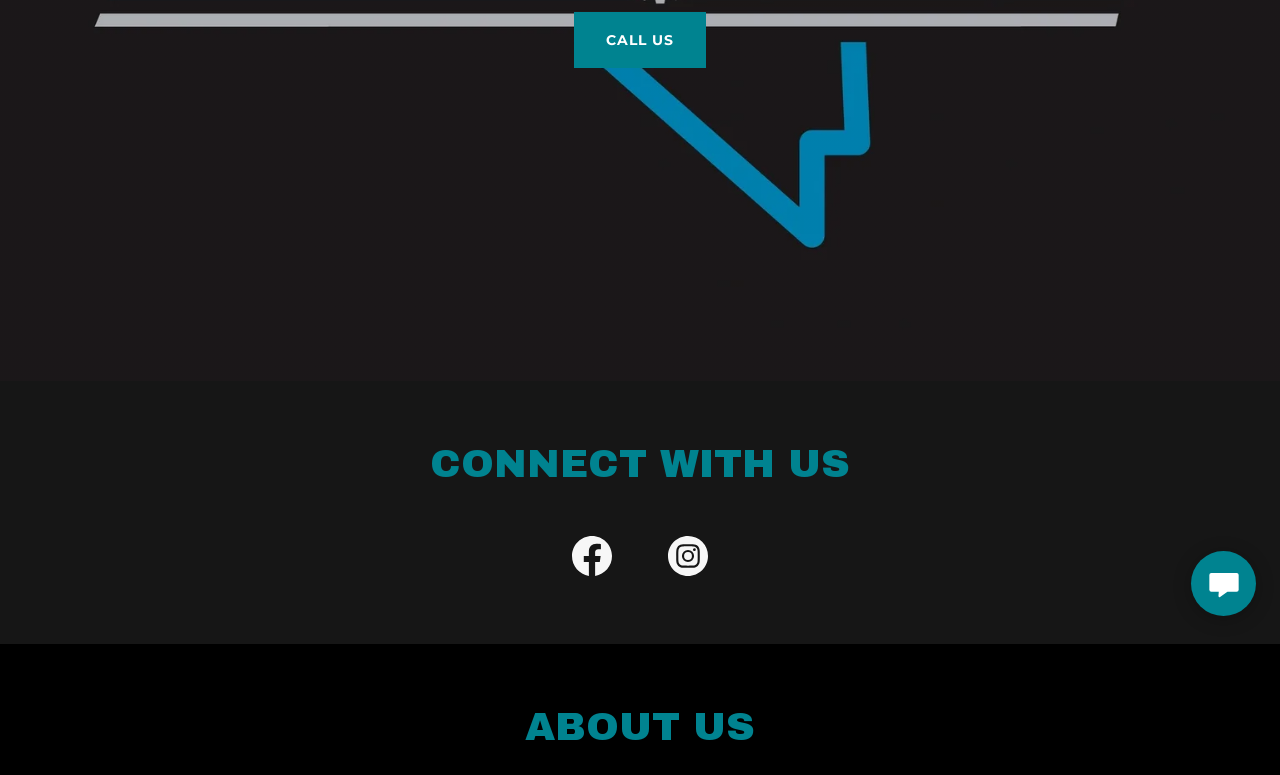Determine the bounding box for the UI element as described: "aria-label="Instagram Social Link"". The coordinates should be represented as four float numbers between 0 and 1, formatted as [left, top, right, bottom].

[0.5, 0.686, 0.575, 0.758]